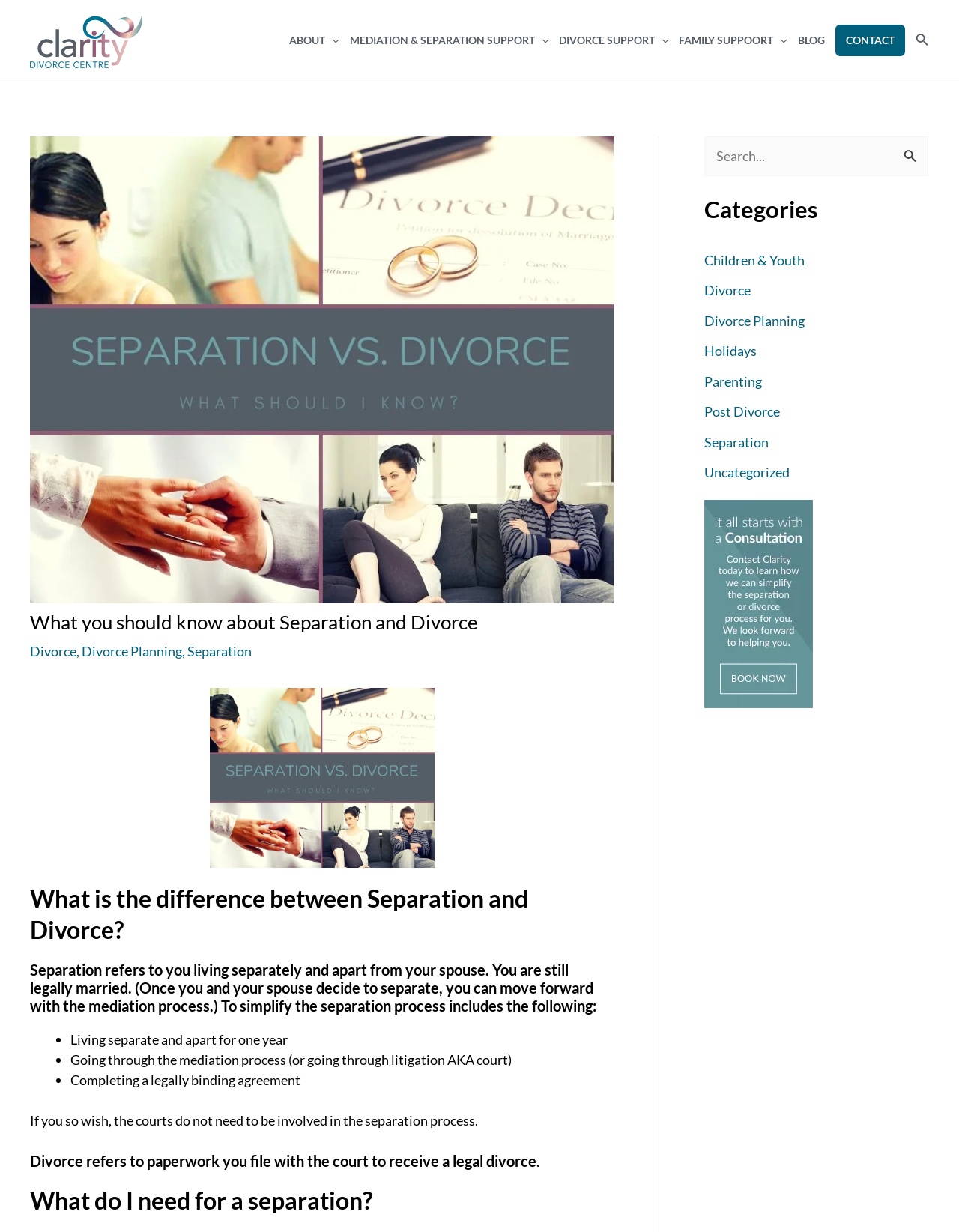Give a detailed account of the webpage's layout and content.

This webpage is about the difference between separation and divorce, provided by Clarity Divorce Centre. At the top, there is a logo of Clarity Divorce Centre, accompanied by a navigation menu with several options, including "ABOUT", "MEDIATION & SEPARATION SUPPORT", "DIVORCE SUPPORT", "FAMILY SUPPORT", "BLOG", and "CONTACT". 

On the left side, there is a header section with a title "What is the difference between Separation and Divorce?" and a subheading "What you should know about Separation and Divorce". Below this, there are three links: "Divorce", "Divorce Planning", and "Separation". 

The main content of the webpage is divided into two sections: "Separation" and "Divorce". The "Separation" section explains that separation refers to living separately and apart from one's spouse, and it is still a legally married status. It also lists three steps to simplify the separation process: living separate and apart for one year, going through the mediation process, and completing a legally binding agreement. Additionally, it mentions that the courts do not need to be involved in the separation process.

The "Divorce" section explains that divorce refers to the paperwork filed with the court to receive a legal divorce. 

On the right side, there are three complementary sections. The first section has a search bar with a button. The second section lists categories, including "Children & Youth", "Divorce", "Divorce Planning", "Holidays", "Parenting", "Post Divorce", "Separation", and "Uncategorized". The third section has a link to "Contact Clarity" with an image.